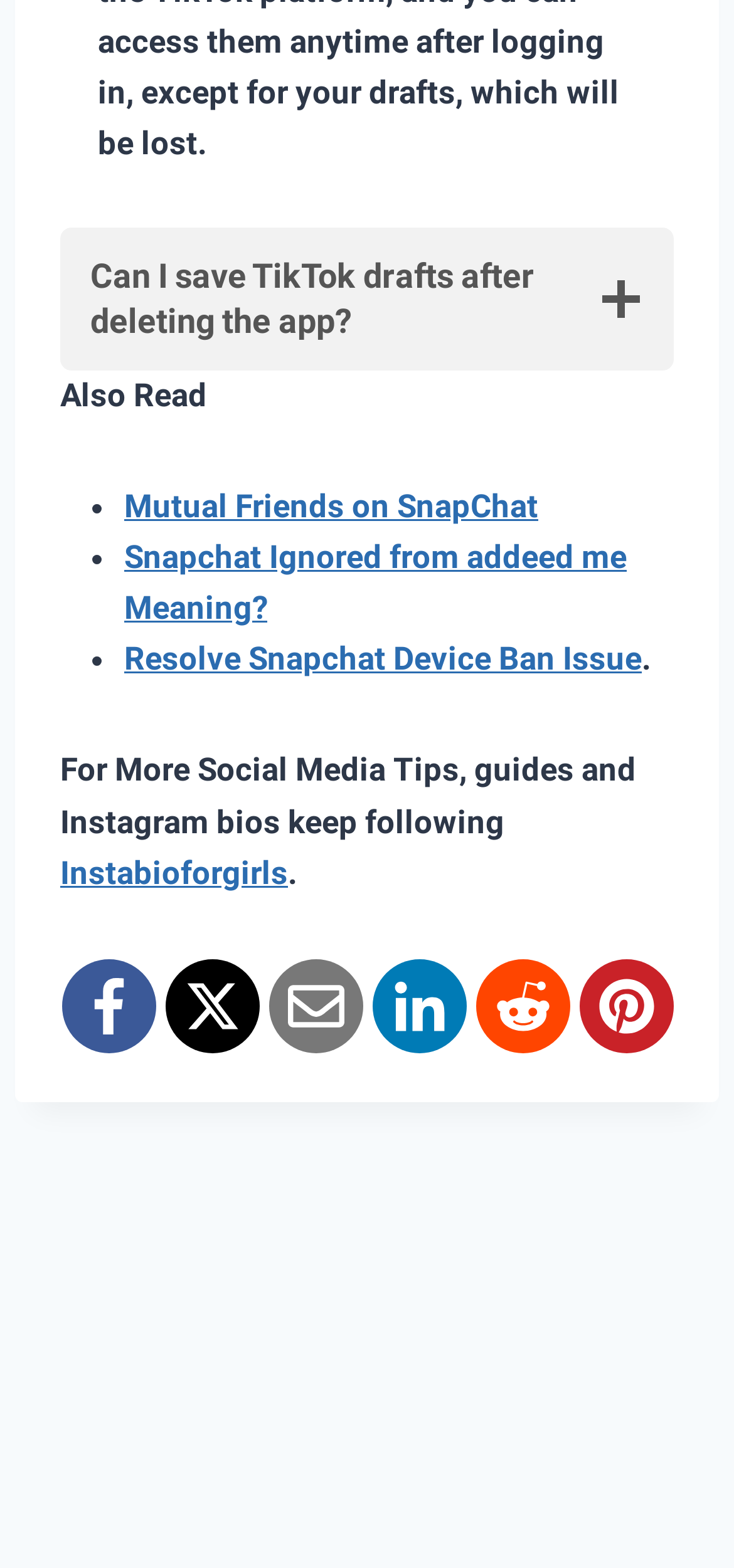Locate the bounding box coordinates of the clickable part needed for the task: "Share on Facebook".

[0.083, 0.612, 0.212, 0.672]